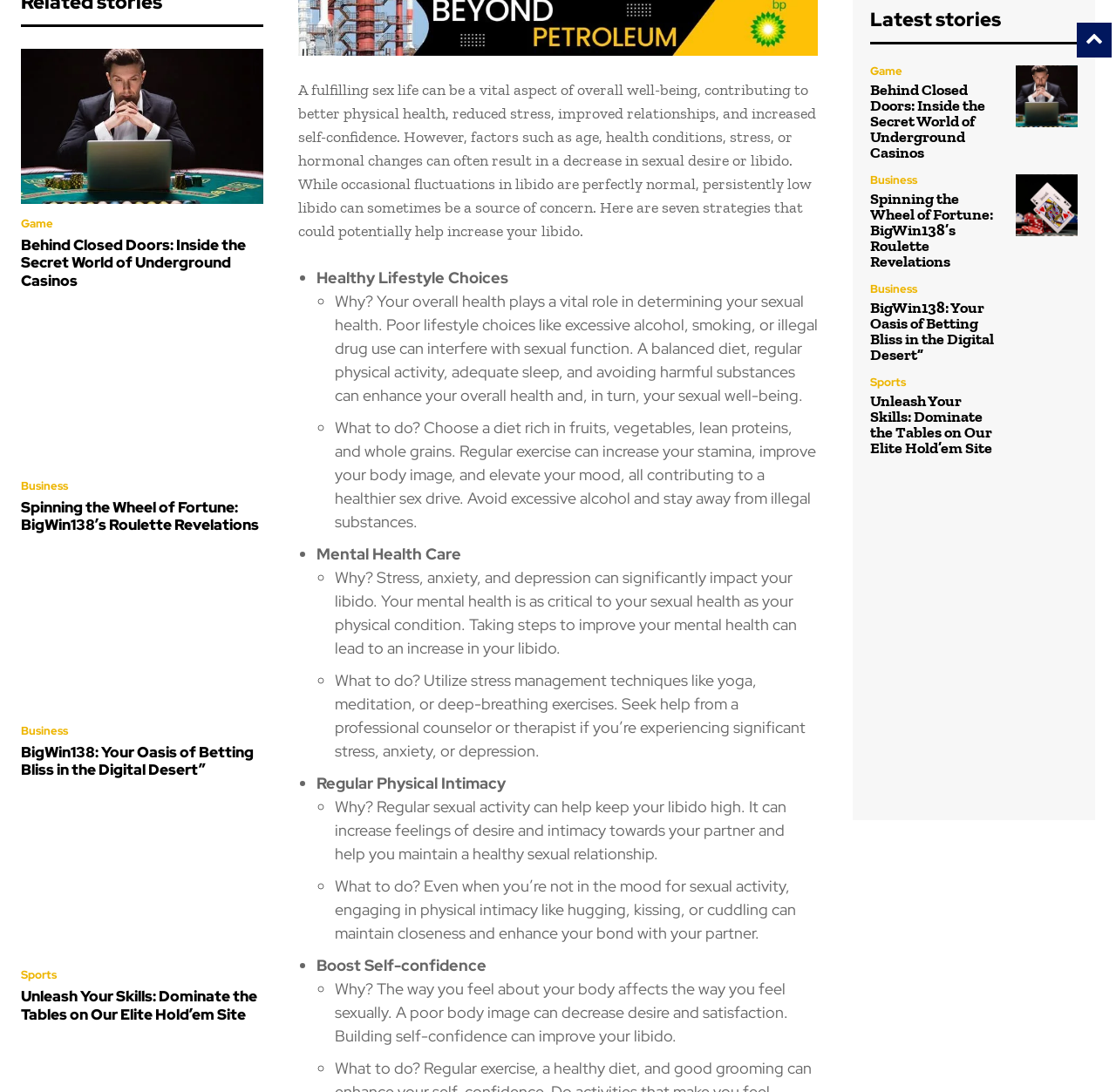What is the main topic of the webpage?
Deliver a detailed and extensive answer to the question.

Based on the content of the webpage, it appears to be discussing various aspects of sexual health, including factors that affect libido, strategies to improve sexual well-being, and the importance of physical intimacy.